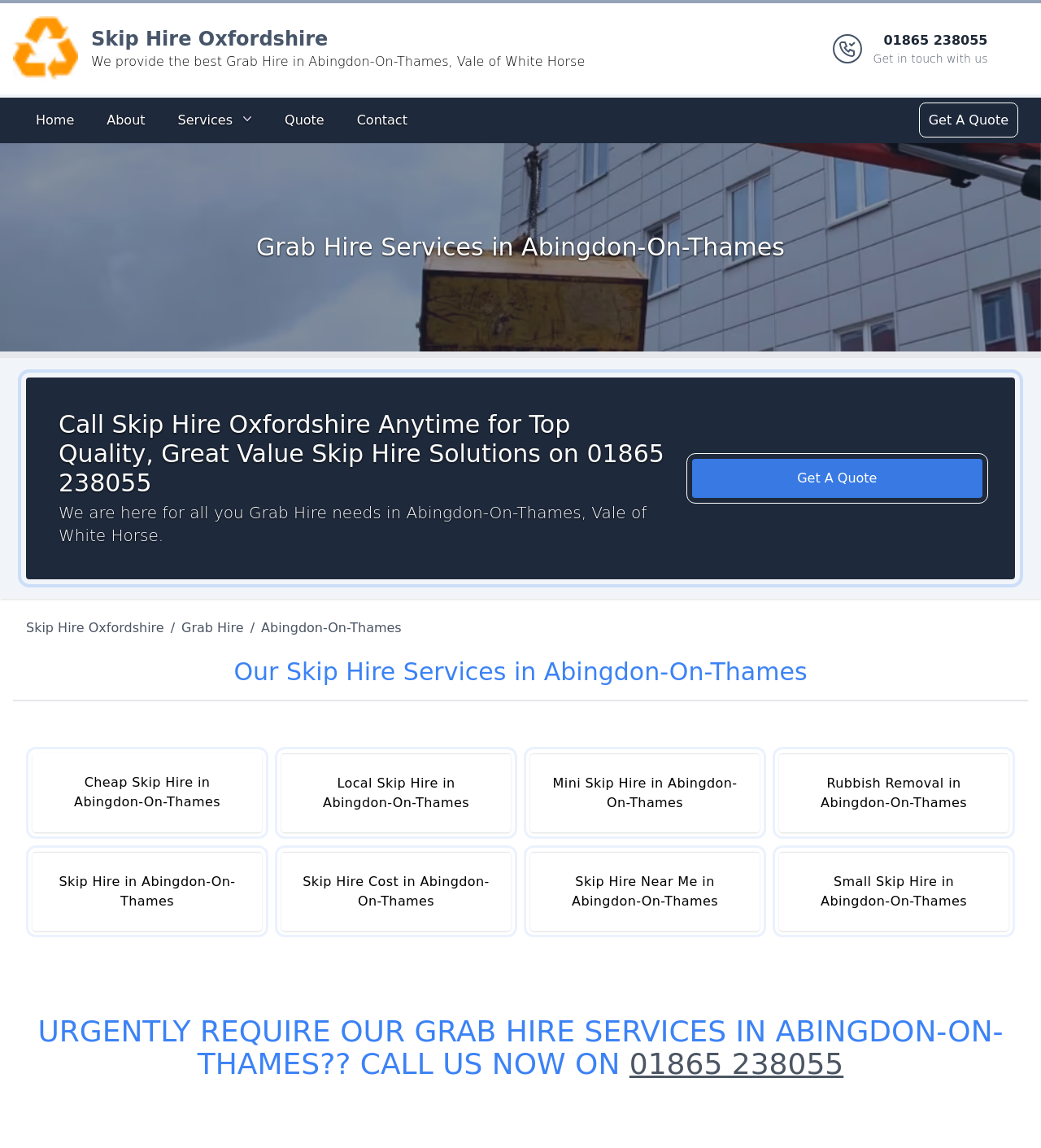What is the call-to-action for urgently requiring grab hire services?
Please use the image to provide an in-depth answer to the question.

I found the call-to-action by looking at the heading 'URGENTLY REQUIRE OUR GRAB HIRE SERVICES IN ABINGDON-ON-THAMES?? CALL US NOW ON 01865 238055', which explicitly states the phone number to call.